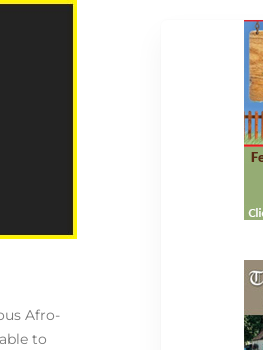Provide an in-depth description of the image.

The image depicts a vibrant visual representation associated with the Afro Jerk Cafe Ltd, highlighting its brand identity. Prominently displayed is the cafe's name, suggesting a focus on its renowned Afro-Caribbean cuisine. The surrounding elements indicate an engaging online environment, offering users various interactive links related to the cafe, likely including menu options, location services, and sharing functionalities. This image serves as a welcoming invitation to explore the rich culinary offerings and the overall dining experience that the Afro Jerk Cafe Ltd provides.